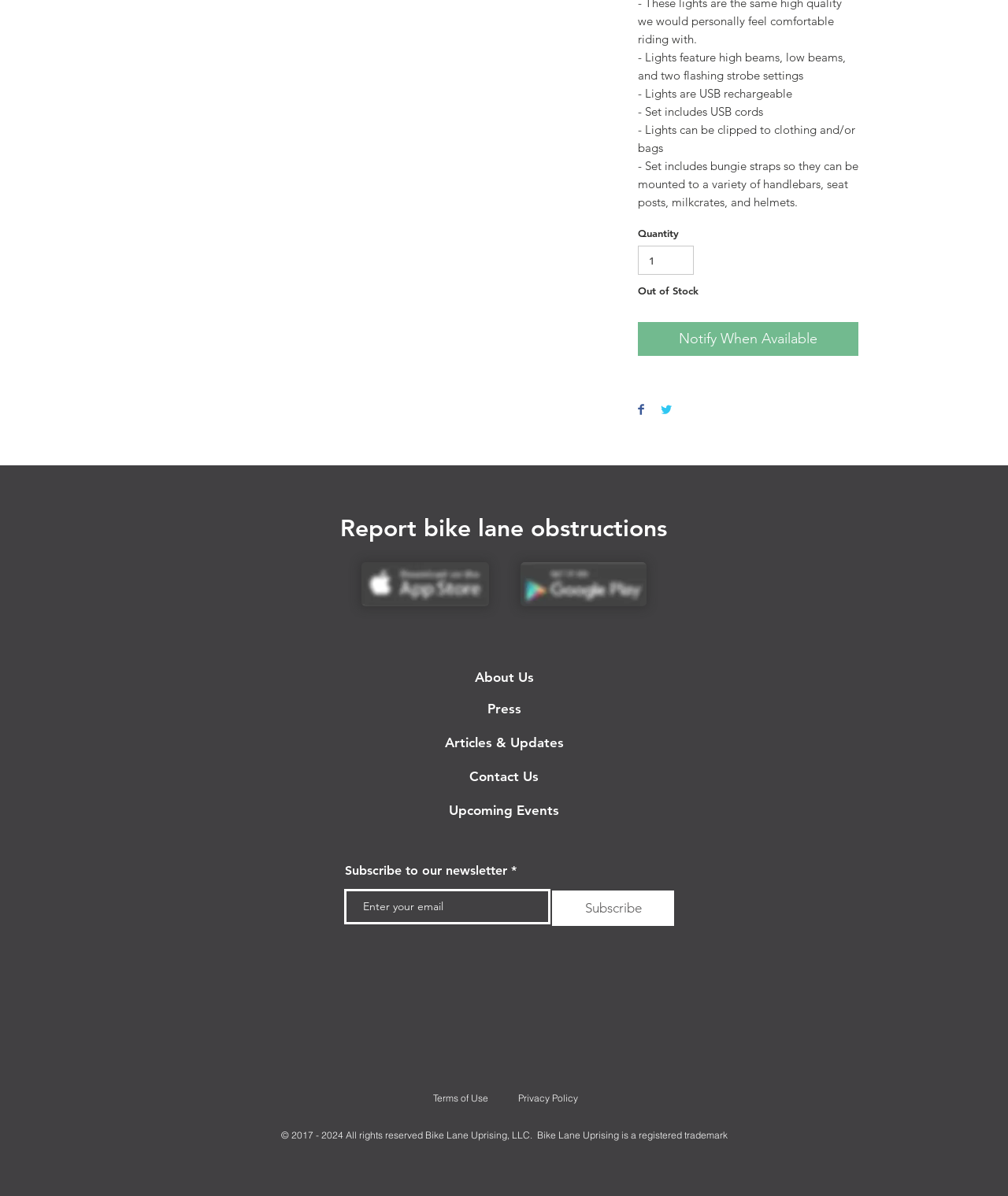What social media platforms are available?
From the image, provide a succinct answer in one word or a short phrase.

Twitter, Instagram, etc.